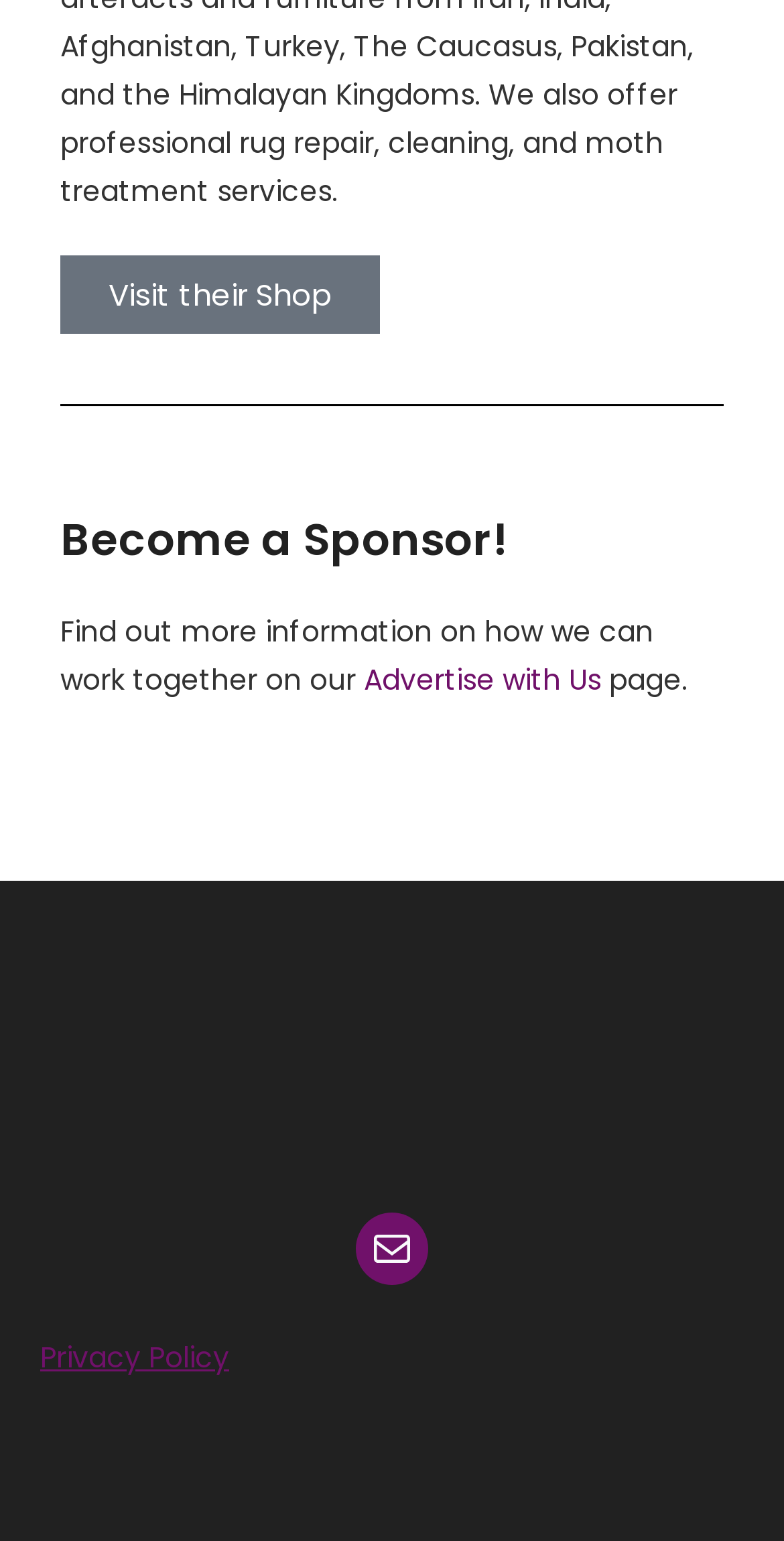How many links are there in the footer section?
Based on the image, give a one-word or short phrase answer.

3